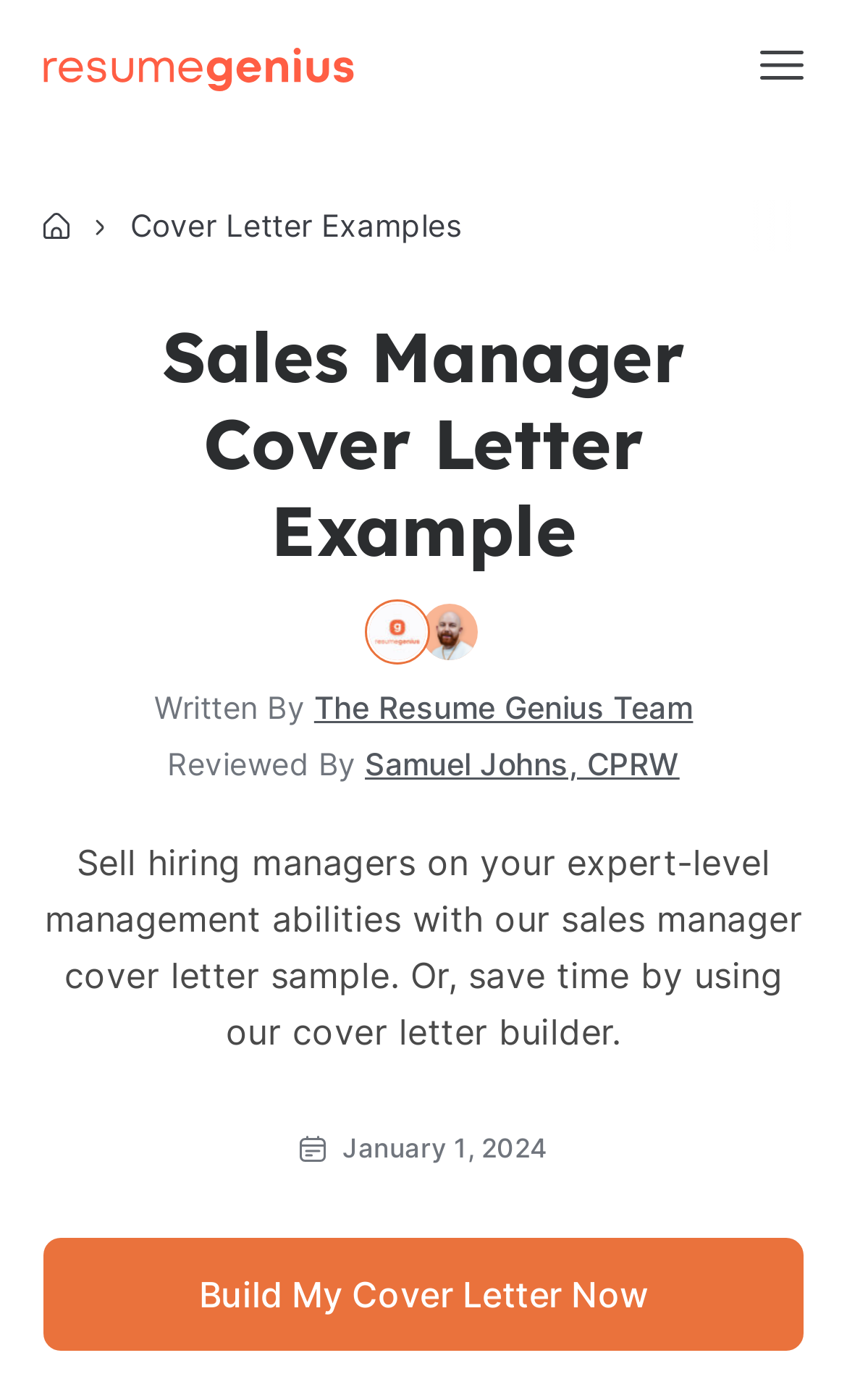Who reviewed the sales manager cover letter example?
From the screenshot, provide a brief answer in one word or phrase.

Samuel Johns, CPRW